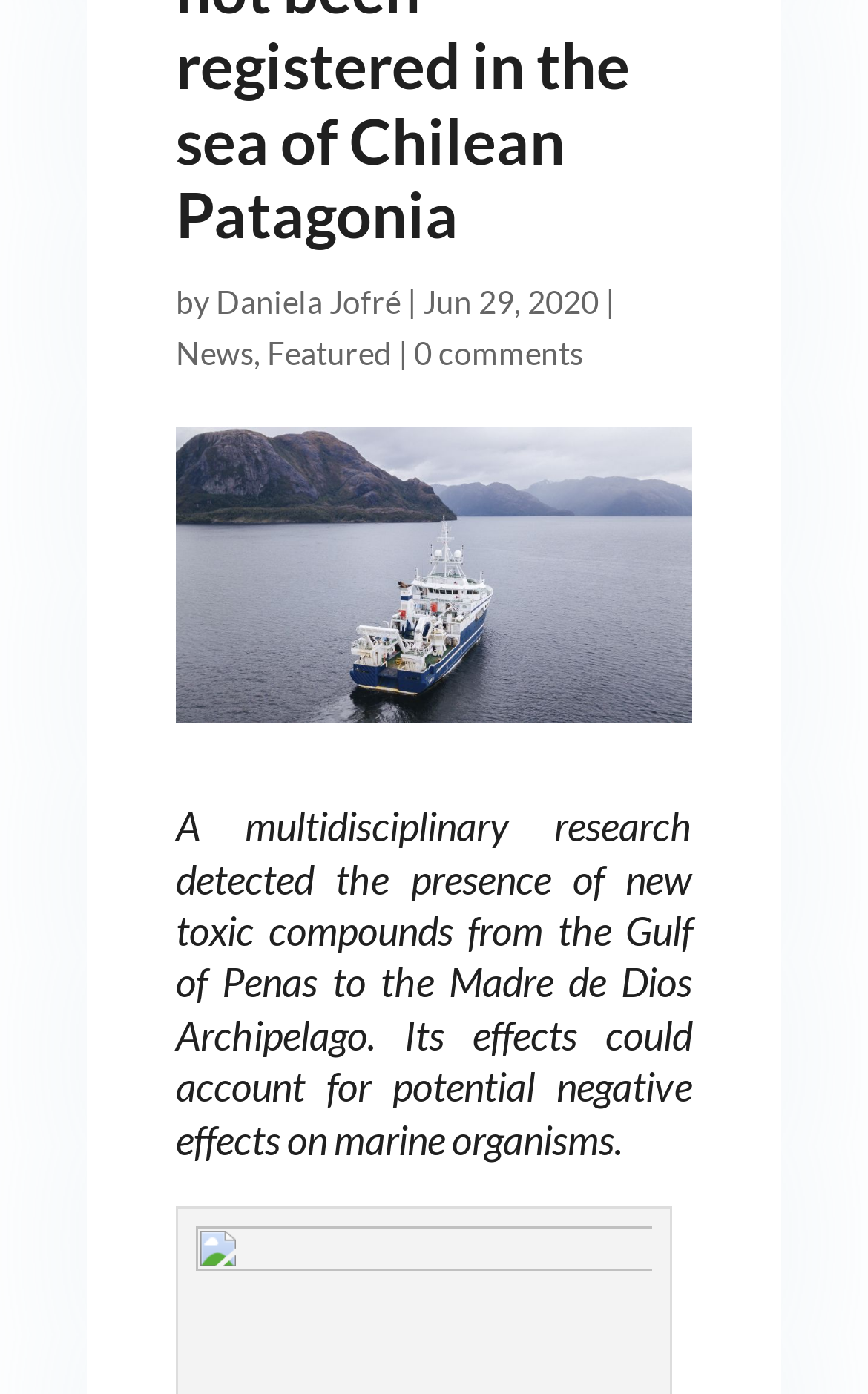Specify the bounding box coordinates (top-left x, top-left y, bottom-right x, bottom-right y) of the UI element in the screenshot that matches this description: News

[0.203, 0.24, 0.292, 0.267]